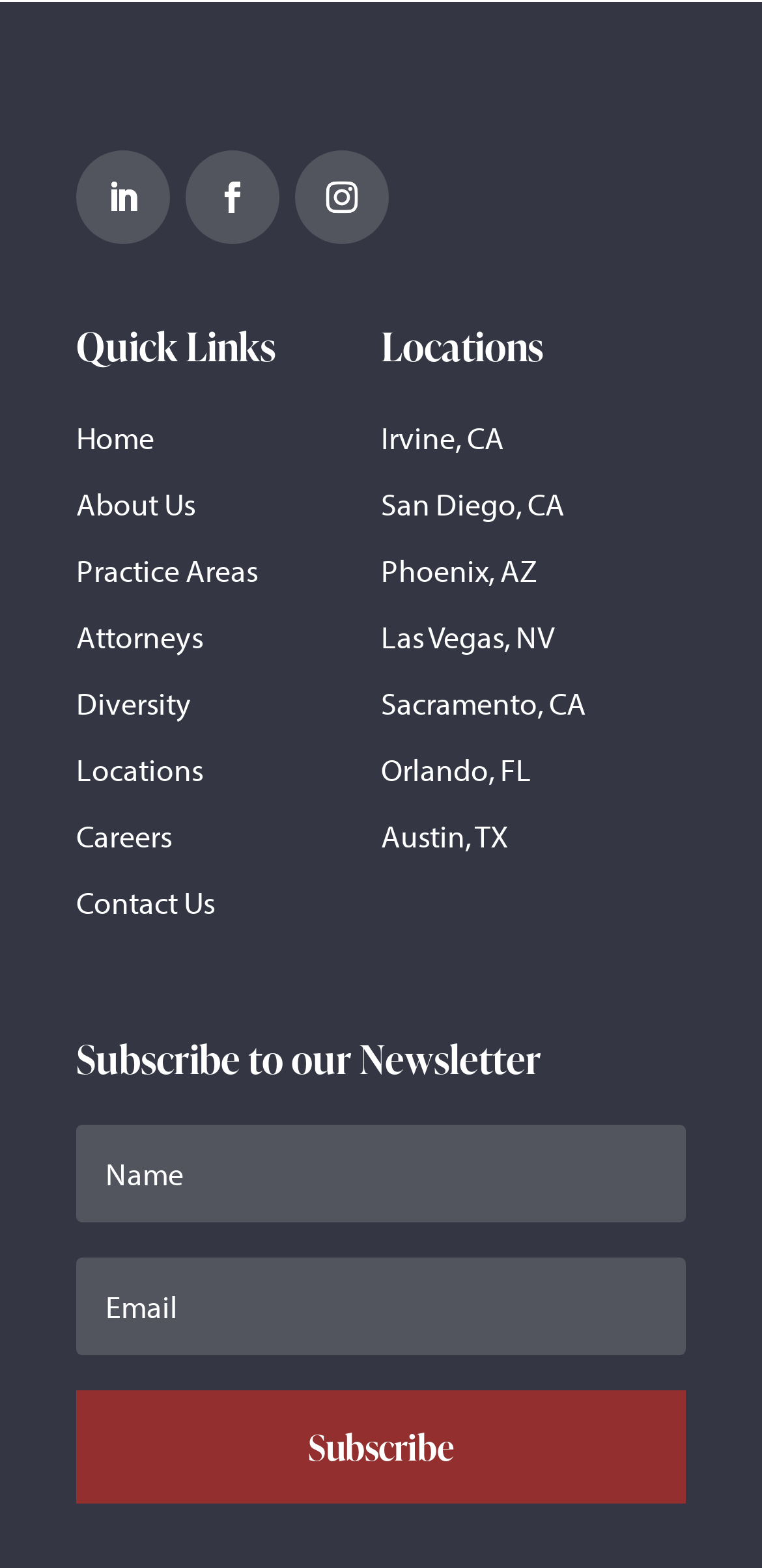How many icons are at the top?
Give a single word or phrase as your answer by examining the image.

3